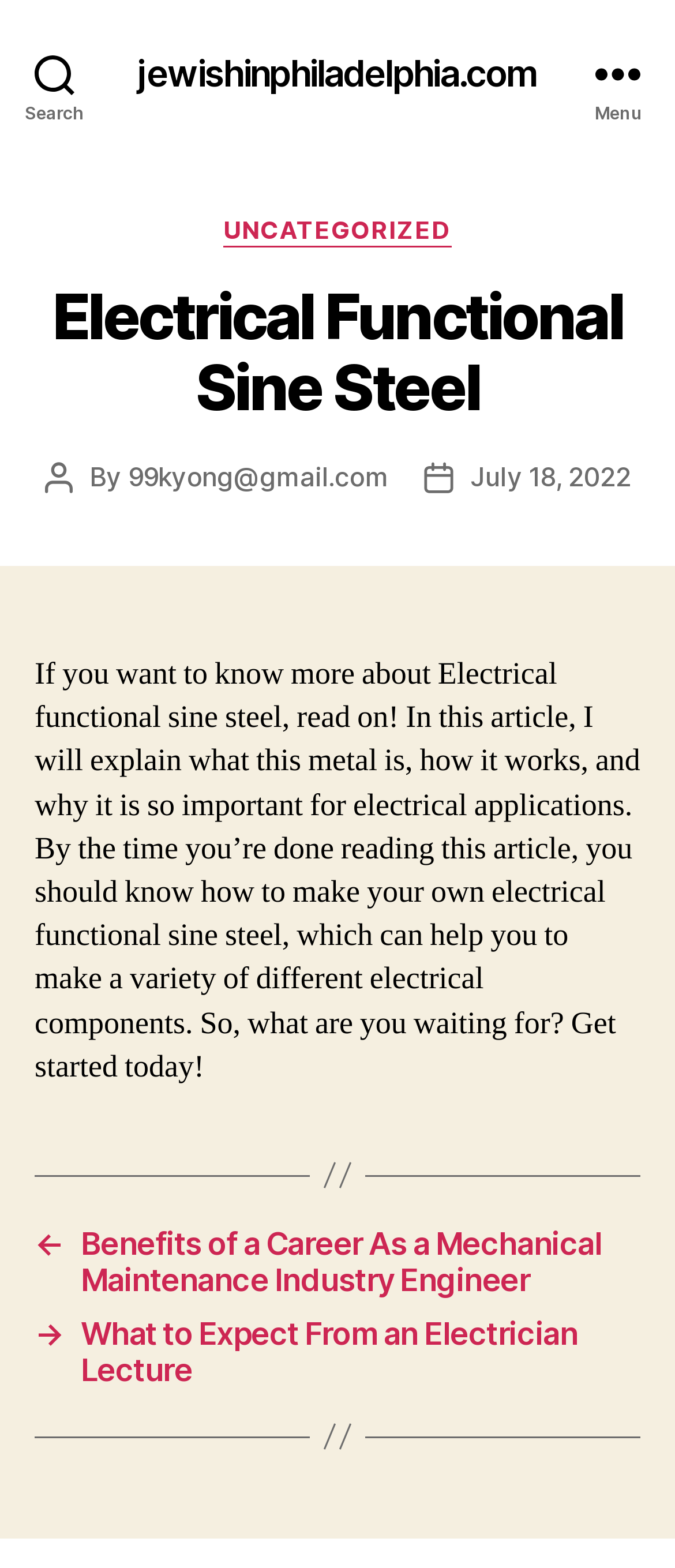Determine the bounding box coordinates for the clickable element required to fulfill the instruction: "Search for something". Provide the coordinates as four float numbers between 0 and 1, i.e., [left, top, right, bottom].

[0.0, 0.0, 0.162, 0.093]